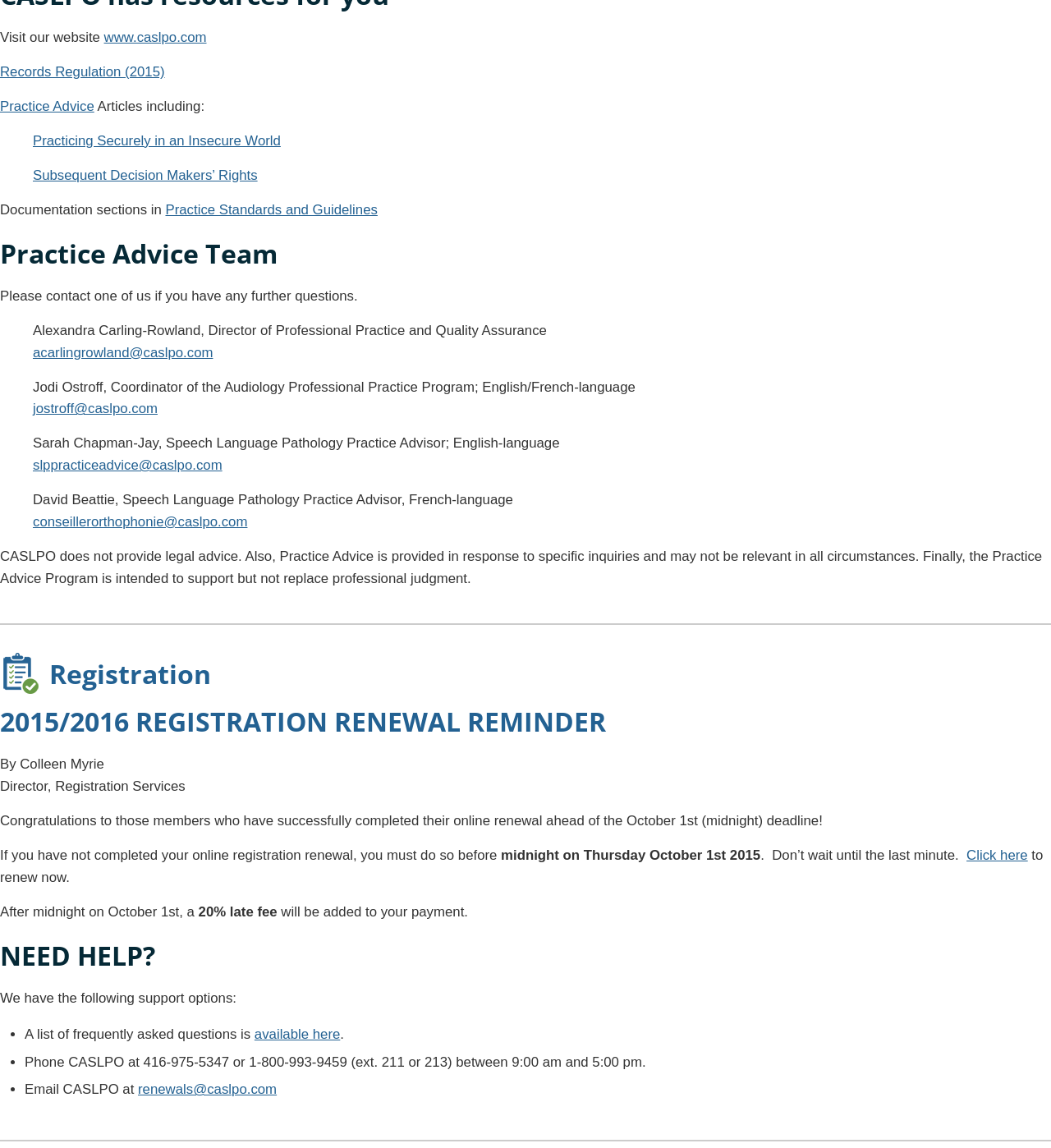Please mark the bounding box coordinates of the area that should be clicked to carry out the instruction: "Visit the CASLPO website".

[0.099, 0.026, 0.196, 0.04]